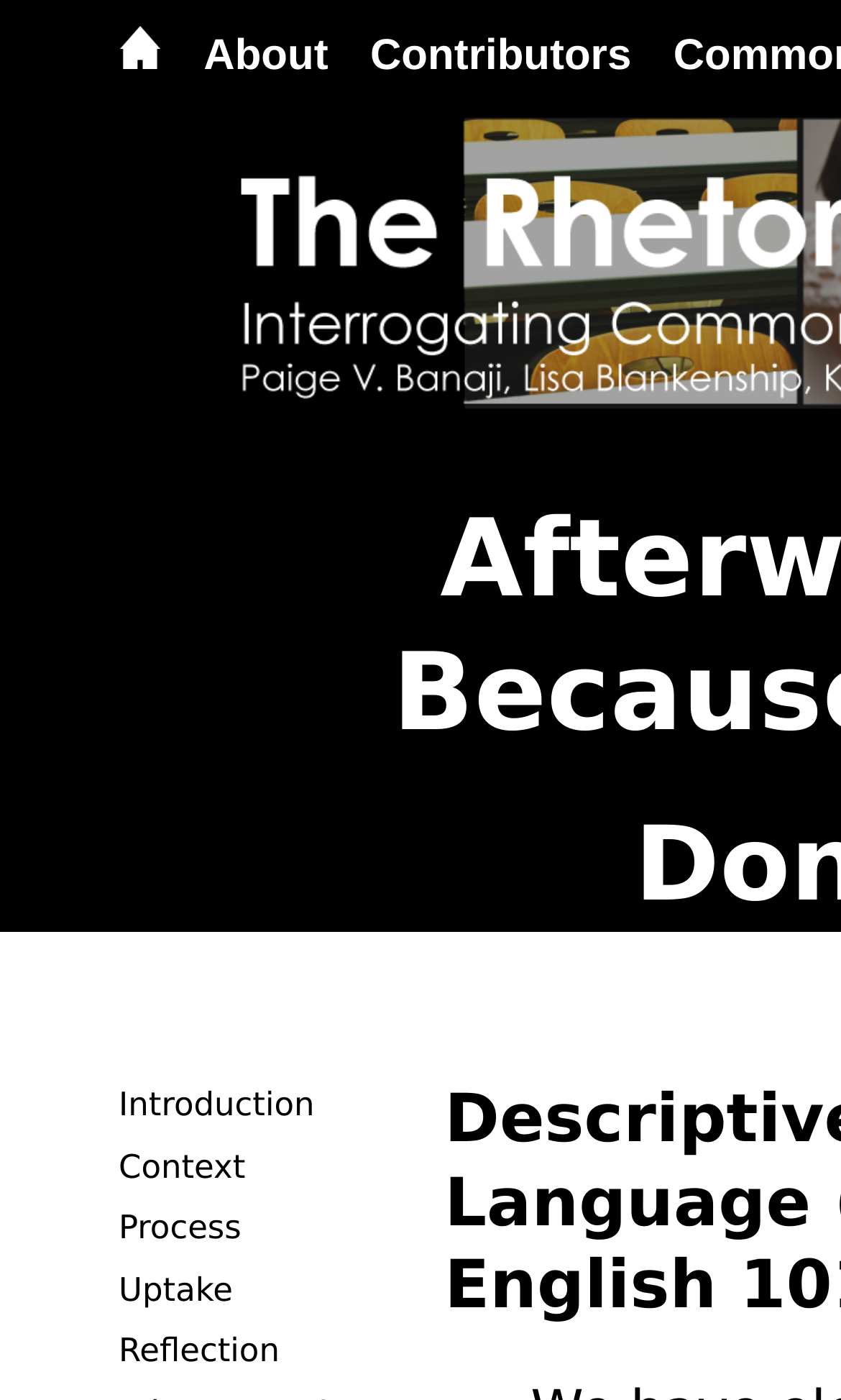Find and indicate the bounding box coordinates of the region you should select to follow the given instruction: "read introduction".

[0.141, 0.775, 0.374, 0.803]